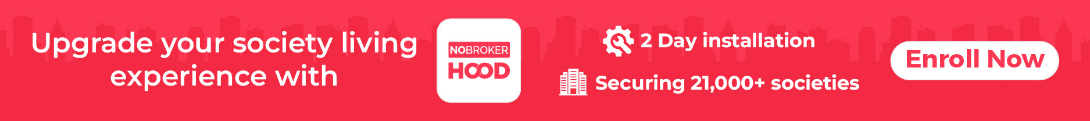How many societies has NoBrokerHood secured?
Based on the screenshot, provide your answer in one word or phrase.

21,000+